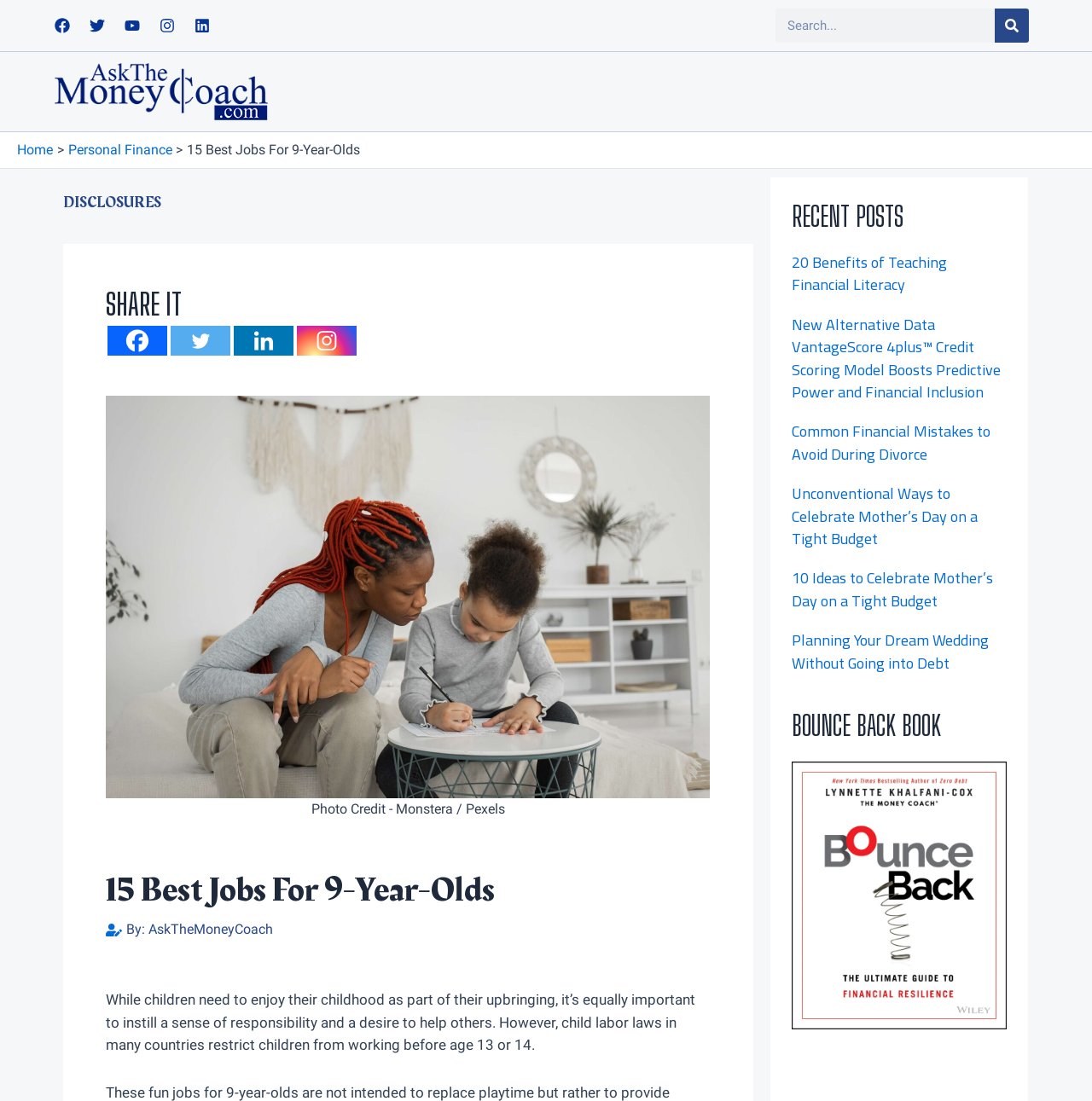Provide an in-depth caption for the webpage.

This webpage is about a list of great jobs for 9-year-olds to help them develop new skills, along with a sense of responsibility and community. At the top of the page, there are social media links to Facebook, Twitter, Youtube, Instagram, and Linkedin, each accompanied by an image. 

Below the social media links, there is a search bar with a search button and a "Search" label. 

On the left side of the page, there is a navigation menu with breadcrumbs, including links to "Home" and "Personal Finance". 

The main content of the page starts with a heading "15 Best Jobs For 9-Year-Olds" and a subheading "DISCLOSURES" with a link to "DISCLOSURES". 

Below the heading, there is a section titled "SHARE IT" with links to share the content on Facebook, Twitter, Linkedin, and Instagram, each accompanied by an image. 

Next, there is a figure with a photo and a caption "Photo Credit - Monstera / Pexels". 

The main article starts with a heading "15 Best Jobs For 9-Year-Olds" and an author credit "By: AskTheMoneyCoach". The article discusses the importance of instilling a sense of responsibility and a desire to help others in children, while also considering child labor laws.

On the right side of the page, there is a section titled "RECENT POSTS" with five article links, each with a brief title and a short summary. The article titles include "20 Benefits of Teaching Financial Literacy", "New Alternative Data VantageScore 4plus™ Credit Scoring Model Boosts Predictive Power and Financial Inclusion", "Common Financial Mistakes to Avoid During Divorce", "Unconventional Ways to Celebrate Mother’s Day on a Tight Budget", and "10 Ideas to Celebrate Mother’s Day on a Tight Budget". 

Finally, there is a section titled "BOUNCE BACK BOOK" at the bottom of the page.